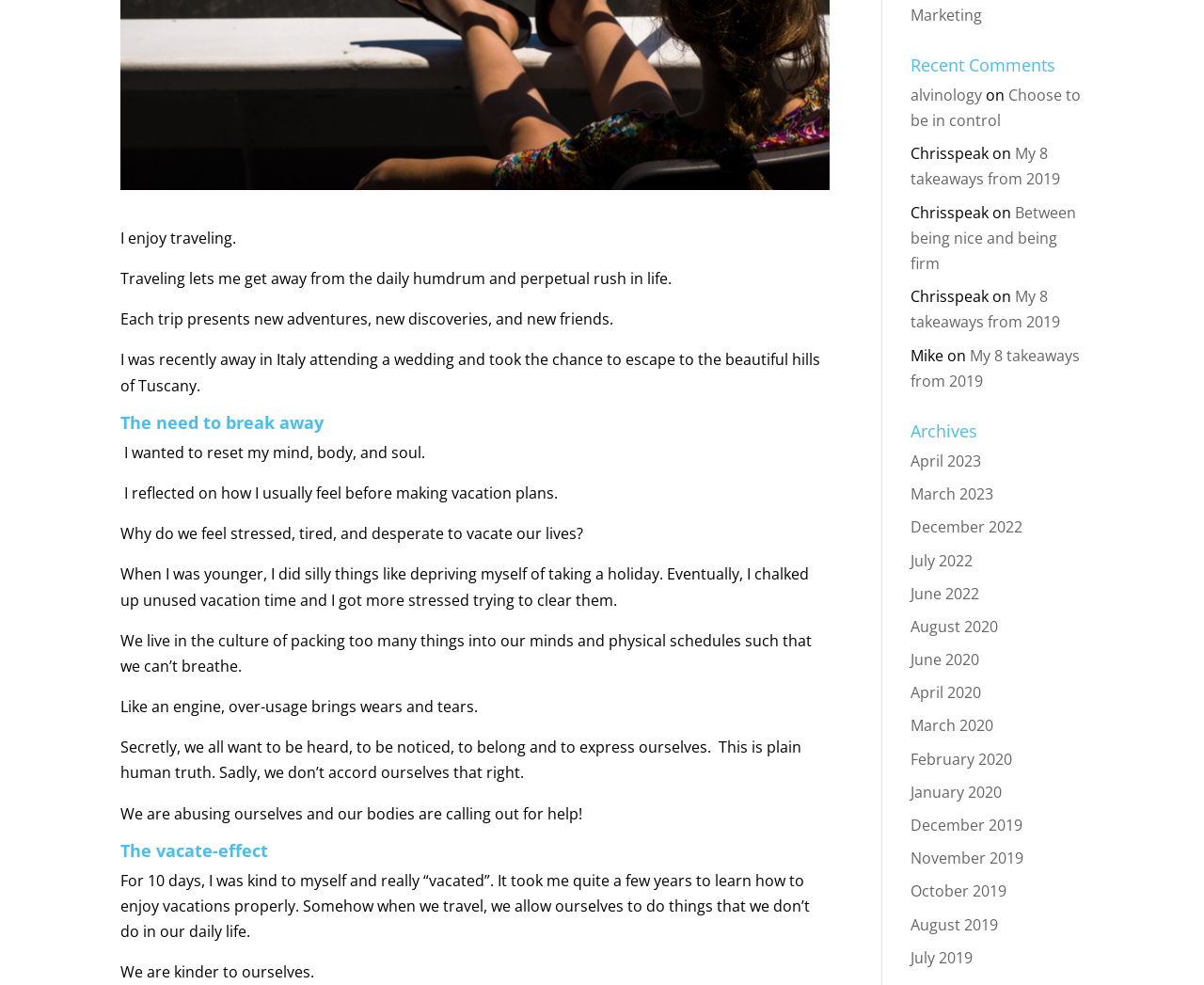Find the bounding box coordinates for the element described here: "My 8 takeaways from 2019".

[0.756, 0.145, 0.881, 0.192]